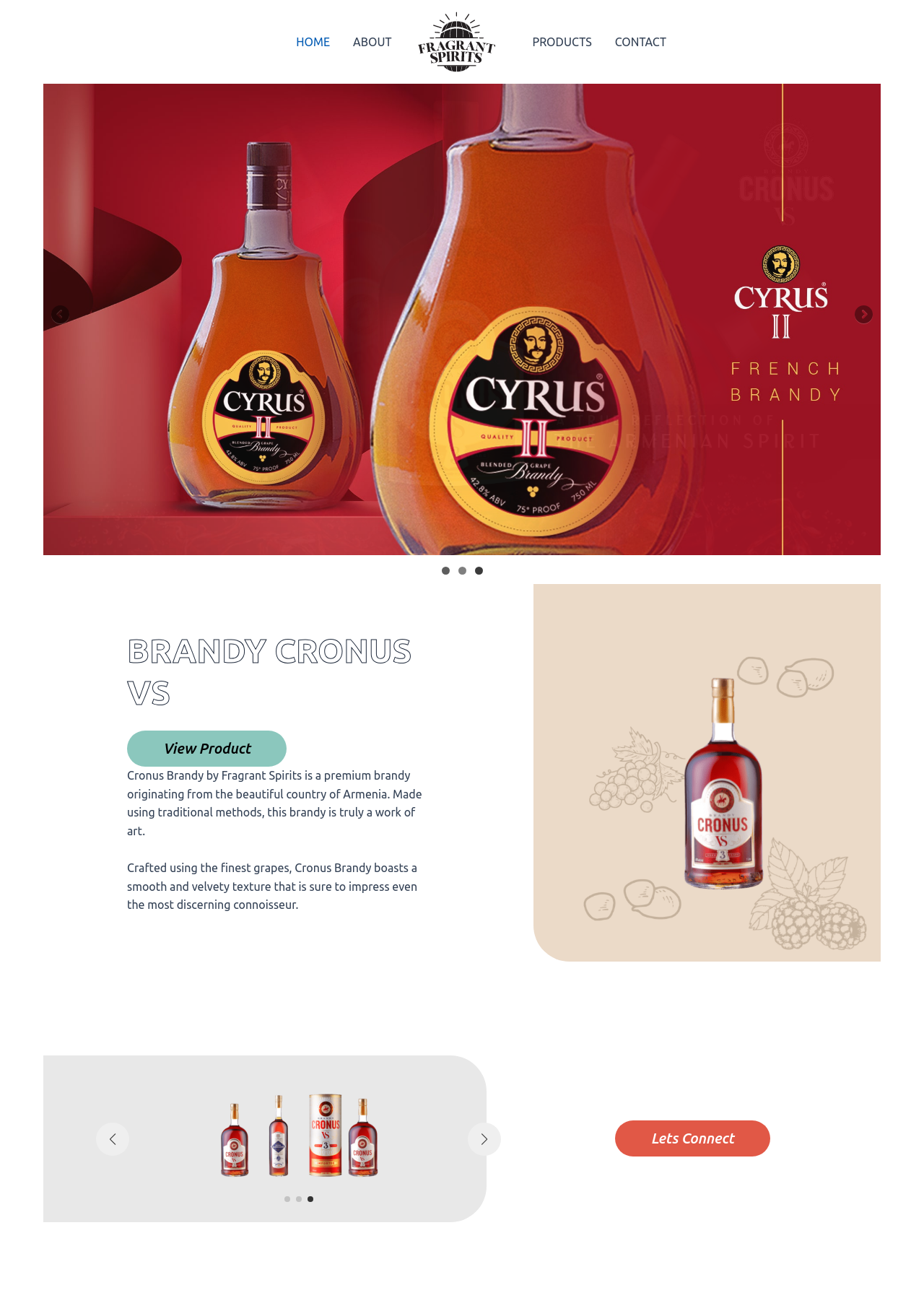Give the bounding box coordinates for the element described as: "Next".

[0.922, 0.235, 0.945, 0.252]